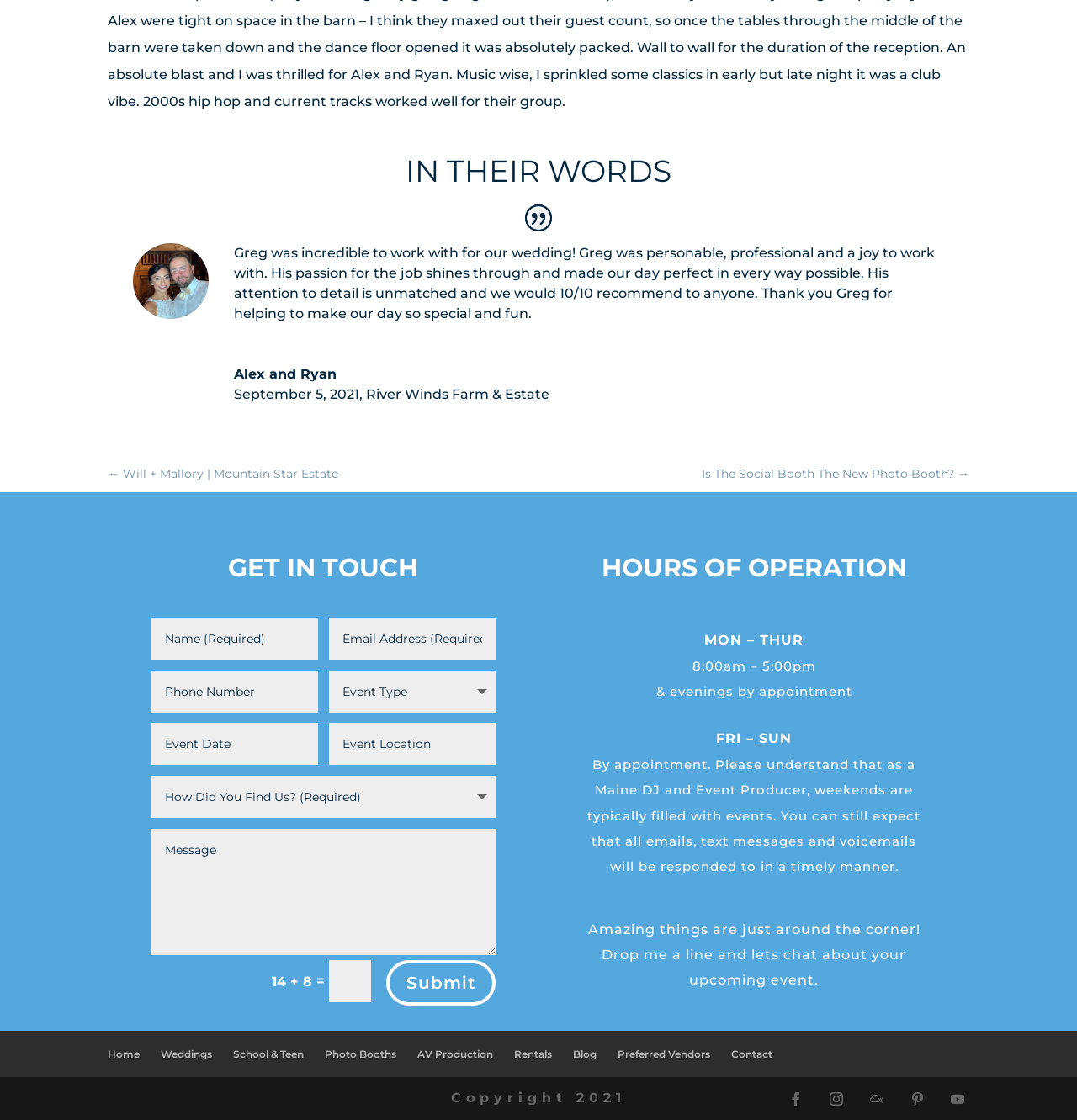Answer with a single word or phrase: 
What is the name of the DJ and Event Producer mentioned on the webpage?

Greg